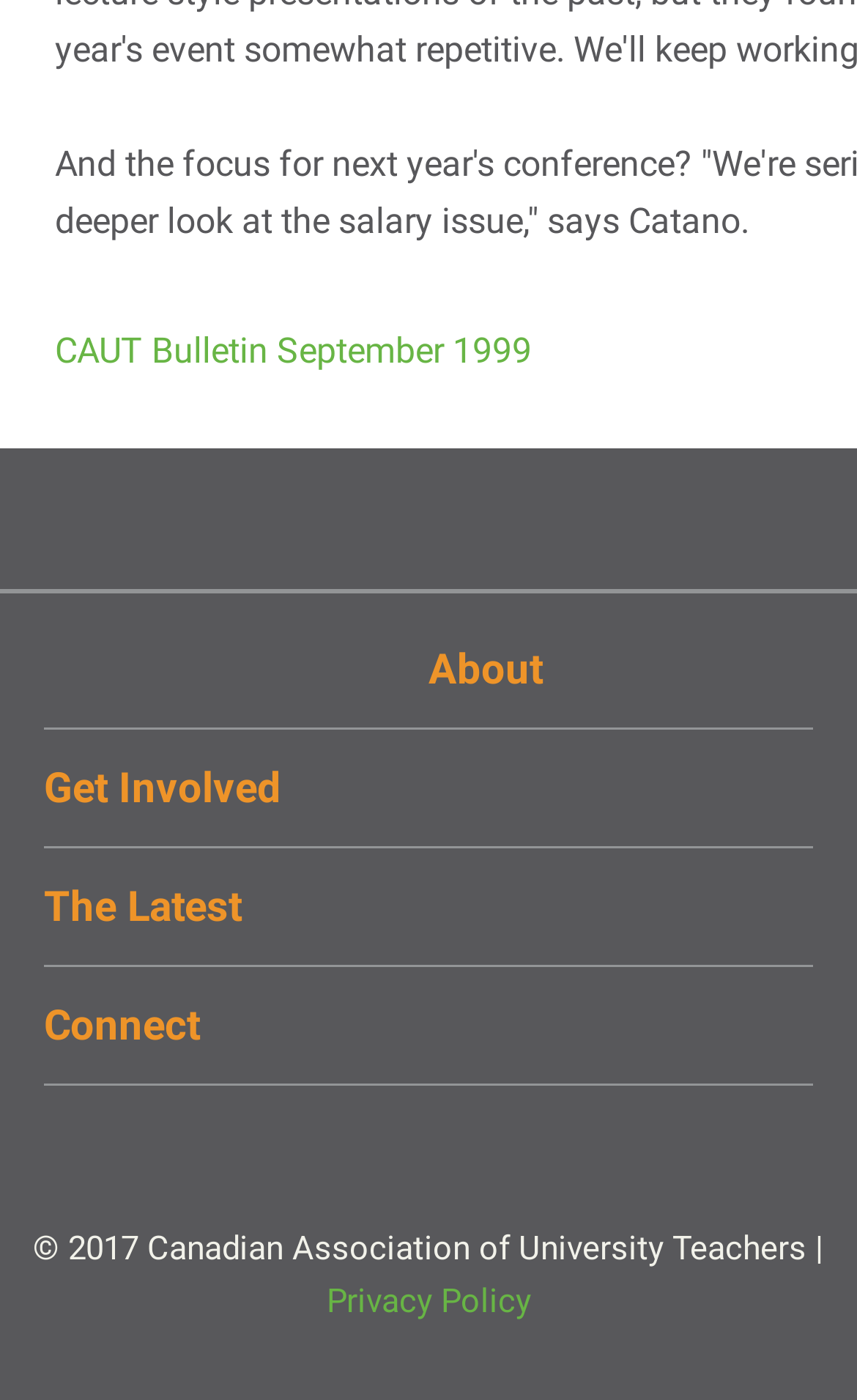Please determine the bounding box coordinates for the element that should be clicked to follow these instructions: "Click the Disappointed Reaction button".

None